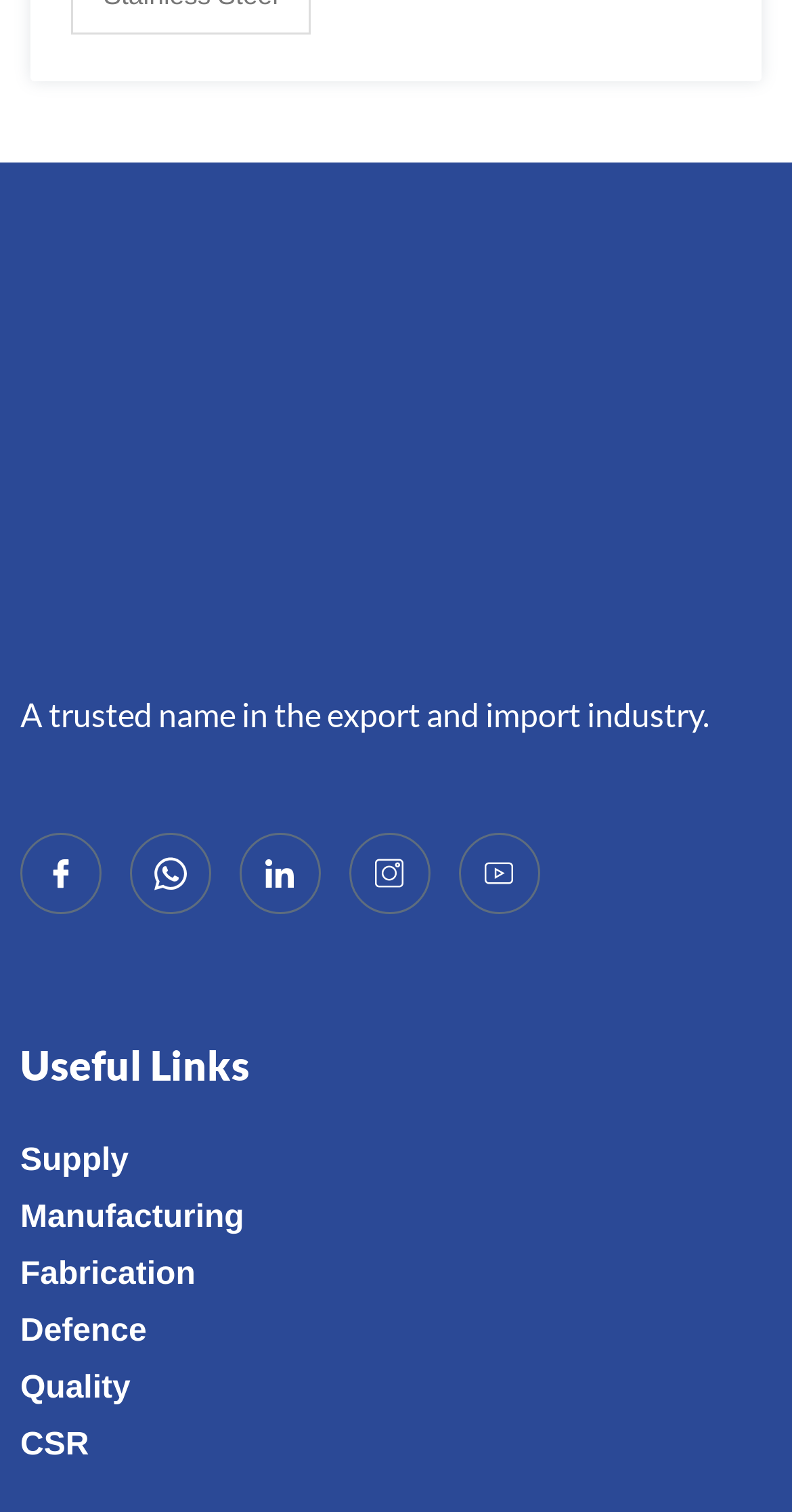Based on the image, provide a detailed and complete answer to the question: 
What is the position of the 'Supply' link?

The 'Supply' link has a y1 coordinate of 0.75, which is smaller than the y1 coordinates of other link elements, indicating that it is positioned at the top among the links.